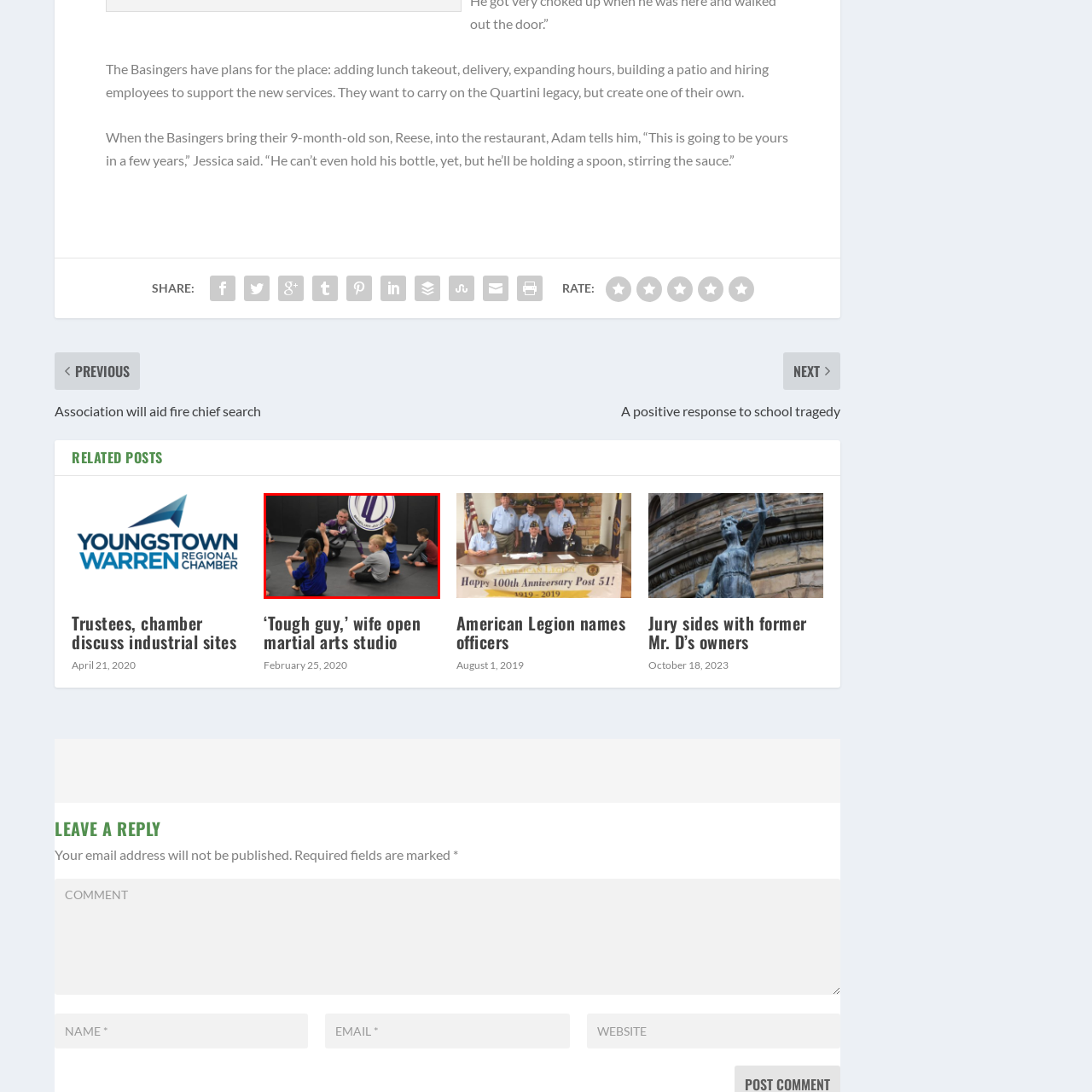Please look at the image within the red bounding box and provide a detailed answer to the following question based on the visual information: What do the children's expressions reflect?

The children's expressions reflect curiosity and eagerness, as they are seated in a semi-circle around the instructor, with some of them raising their hands, indicating their willingness to participate in the discussion and learn from the instructor.